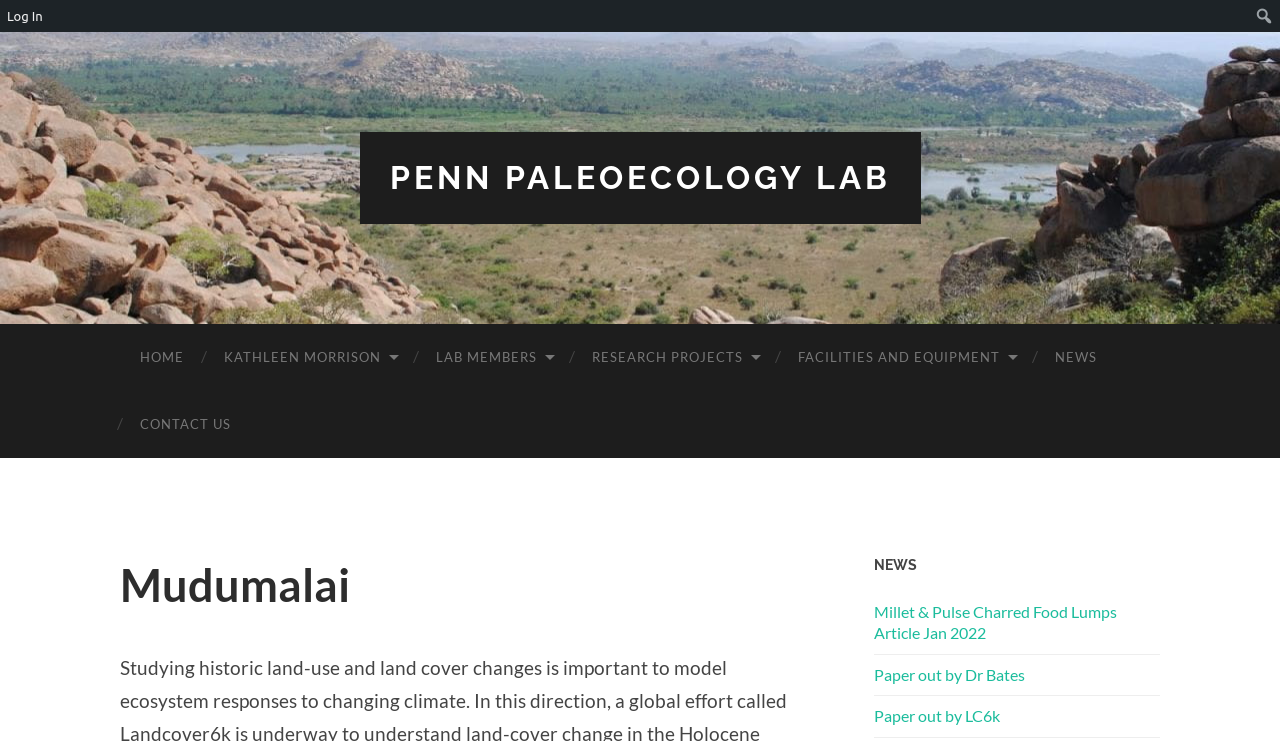Answer succinctly with a single word or phrase:
How many news articles are listed?

3